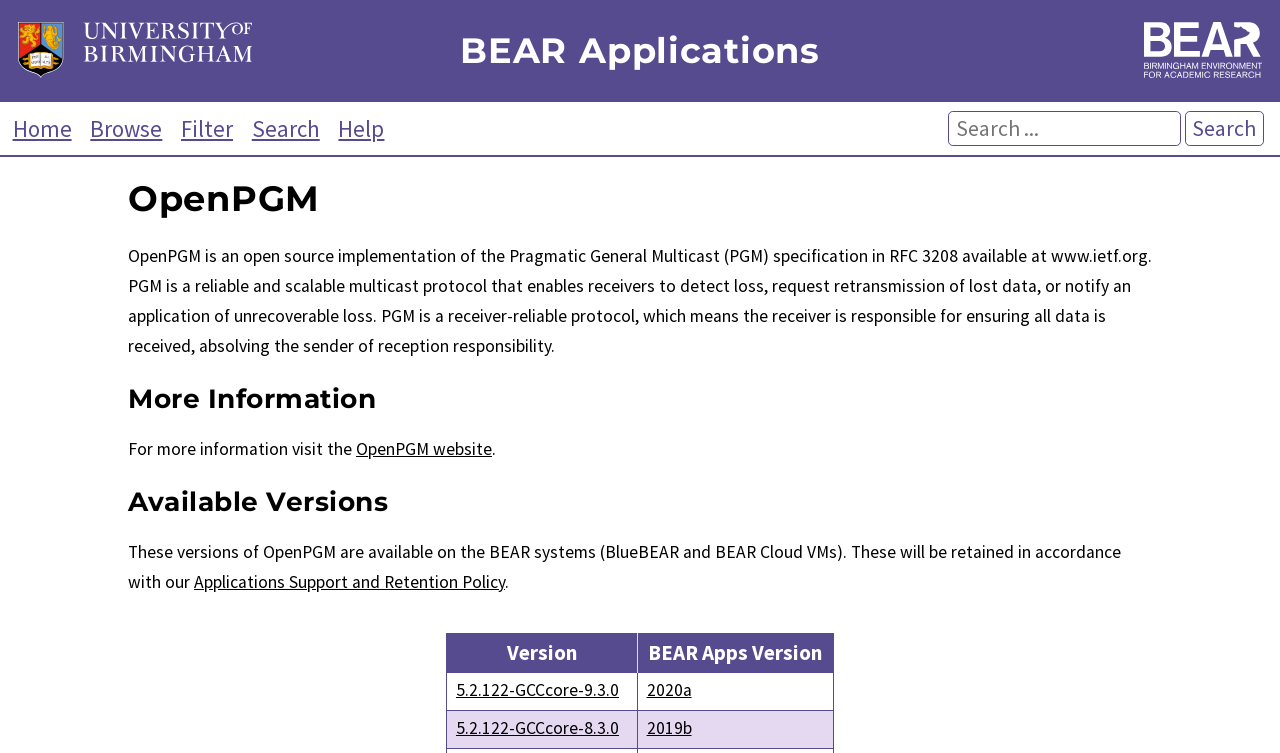What is the purpose of the PGM protocol?
Based on the screenshot, give a detailed explanation to answer the question.

According to the StaticText element at coordinates [0.1, 0.326, 0.9, 0.474], PGM is a reliable and scalable multicast protocol that enables receivers to detect loss, request retransmission of lost data, or notify an application of unrecoverable loss.